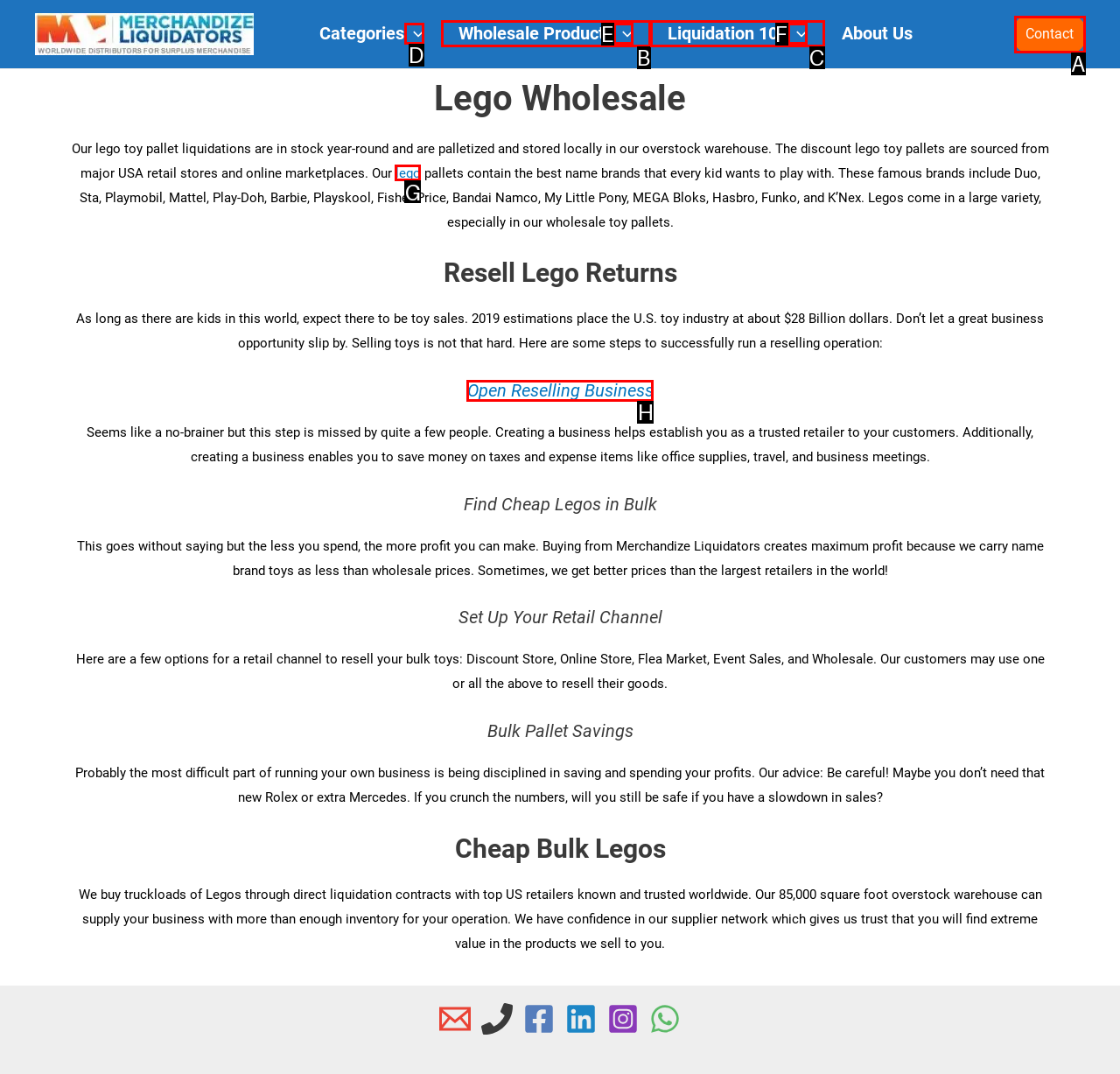Identify the matching UI element based on the description: Open Reselling Business
Reply with the letter from the available choices.

H